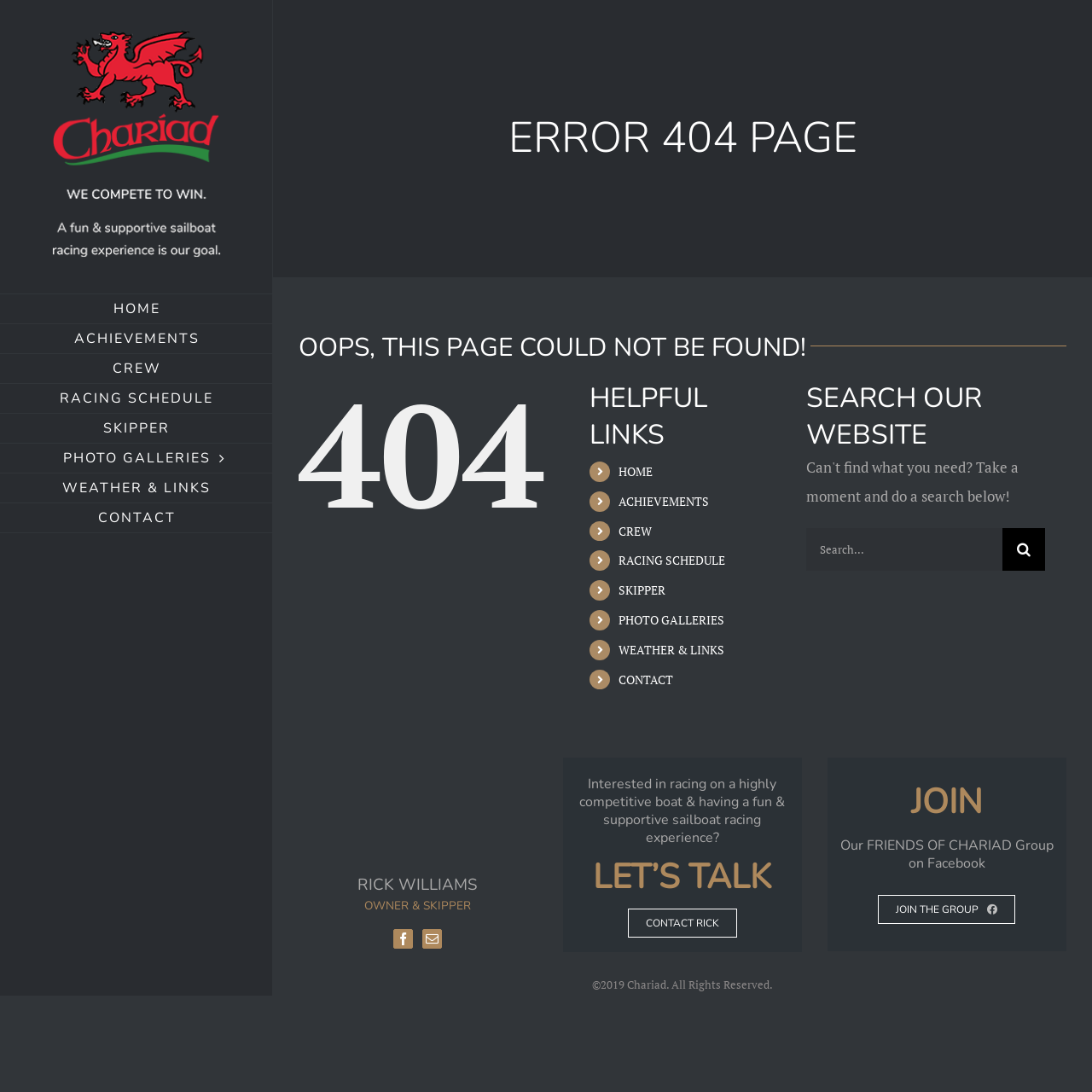Locate the bounding box coordinates of the clickable area to execute the instruction: "Contact RICK WILLIAMS". Provide the coordinates as four float numbers between 0 and 1, represented as [left, top, right, bottom].

[0.575, 0.832, 0.675, 0.859]